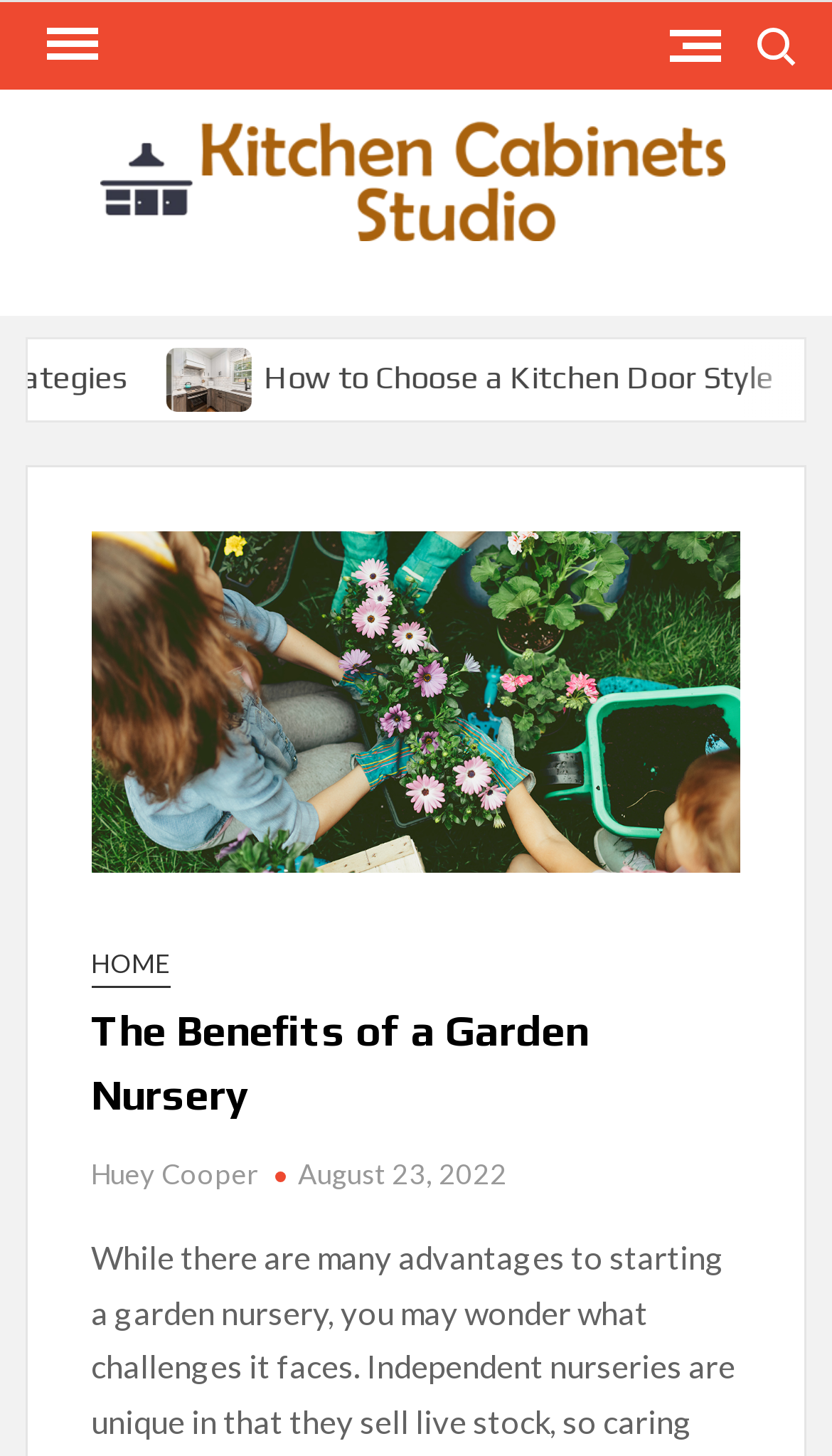Provide an in-depth caption for the elements present on the webpage.

The webpage is about the benefits of a garden nursery, with a focus on the advantages and challenges of starting one. At the top left of the page, there is a navigation menu labeled "Primary Menu" with a button to expand or collapse it. Next to it, on the top right, is a search button labeled "Search for:". 

Below the navigation menu, there is a prominent link to "Kitchen Cabinets Studio" with an accompanying image, taking up a significant portion of the top section of the page. 

The main content of the page is divided into sections, with a header section that includes links to "HOME", the title "The Benefits of a Garden Nursery", a link to the author "Huey Cooper", and a timestamp "August 23, 2022". 

Further down the page, there is a link to a related article titled "Creating a Reading Nook in Your Bedroom for Book Lovers", which is positioned near the center of the page.